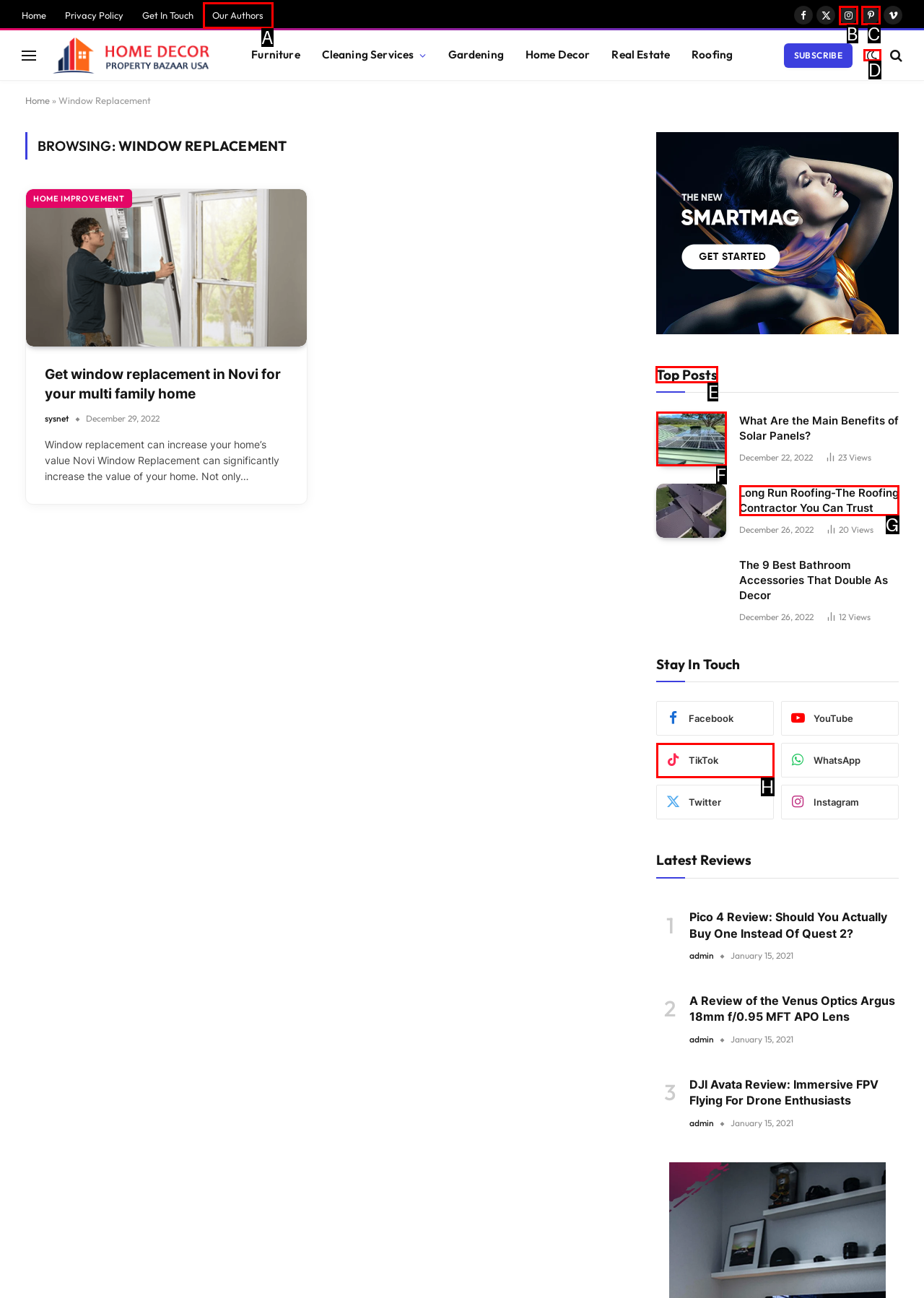What is the letter of the UI element you should click to View the 'Top Posts'? Provide the letter directly.

E